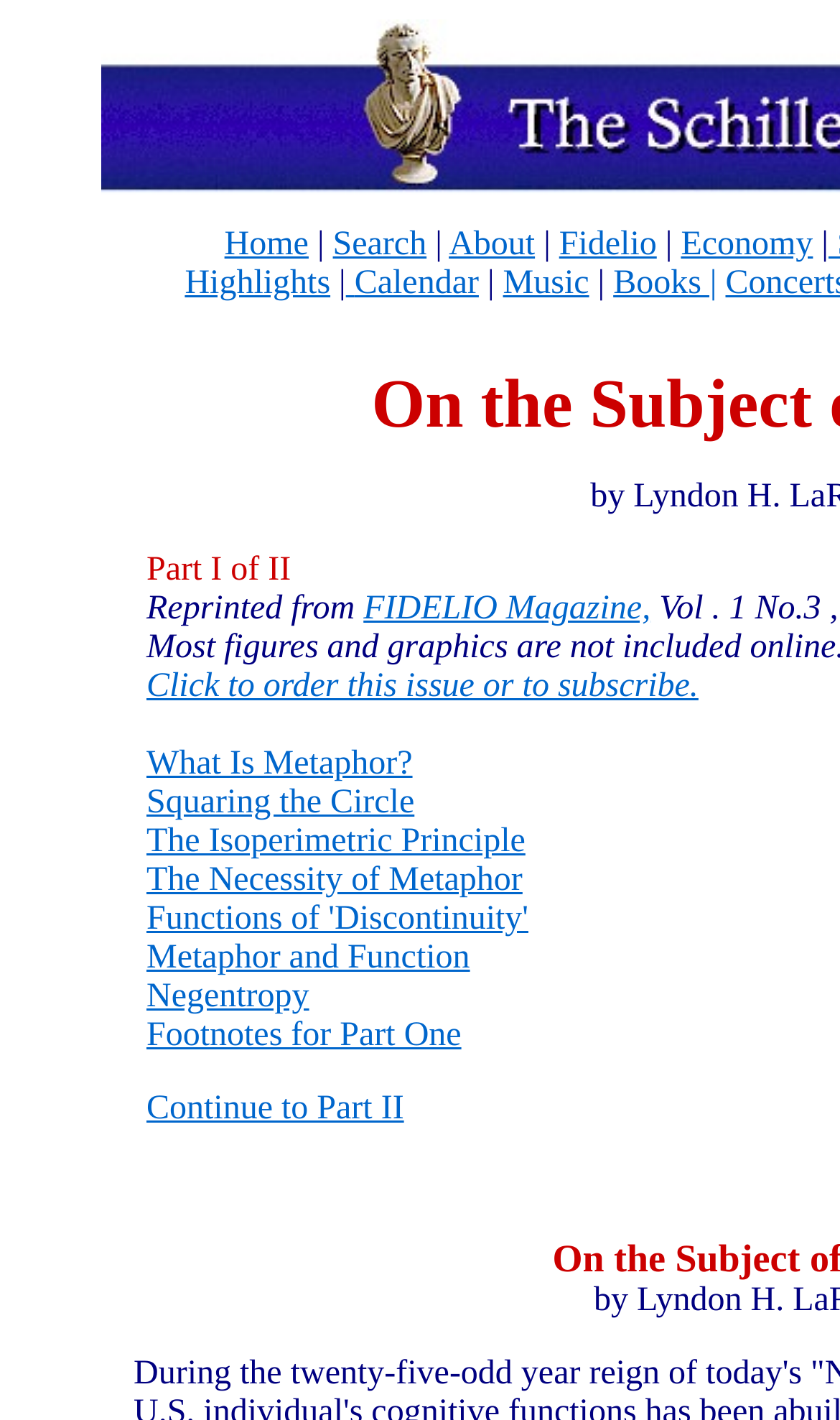Find the bounding box of the UI element described as follows: "The Isoperimetric Principle".

[0.174, 0.58, 0.625, 0.605]